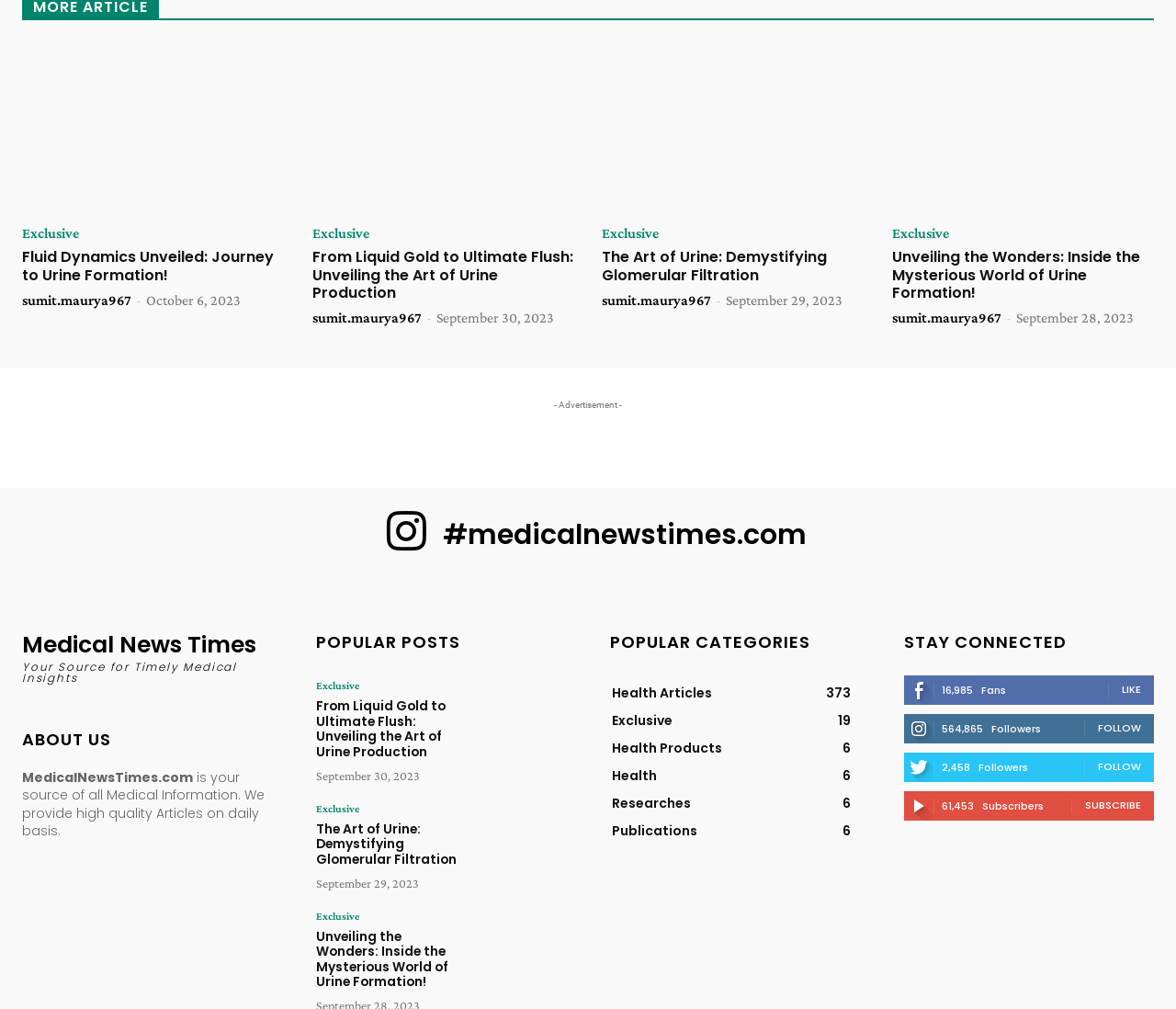Could you locate the bounding box coordinates for the section that should be clicked to accomplish this task: "Subscribe to the newsletter".

[0.923, 0.791, 0.97, 0.805]